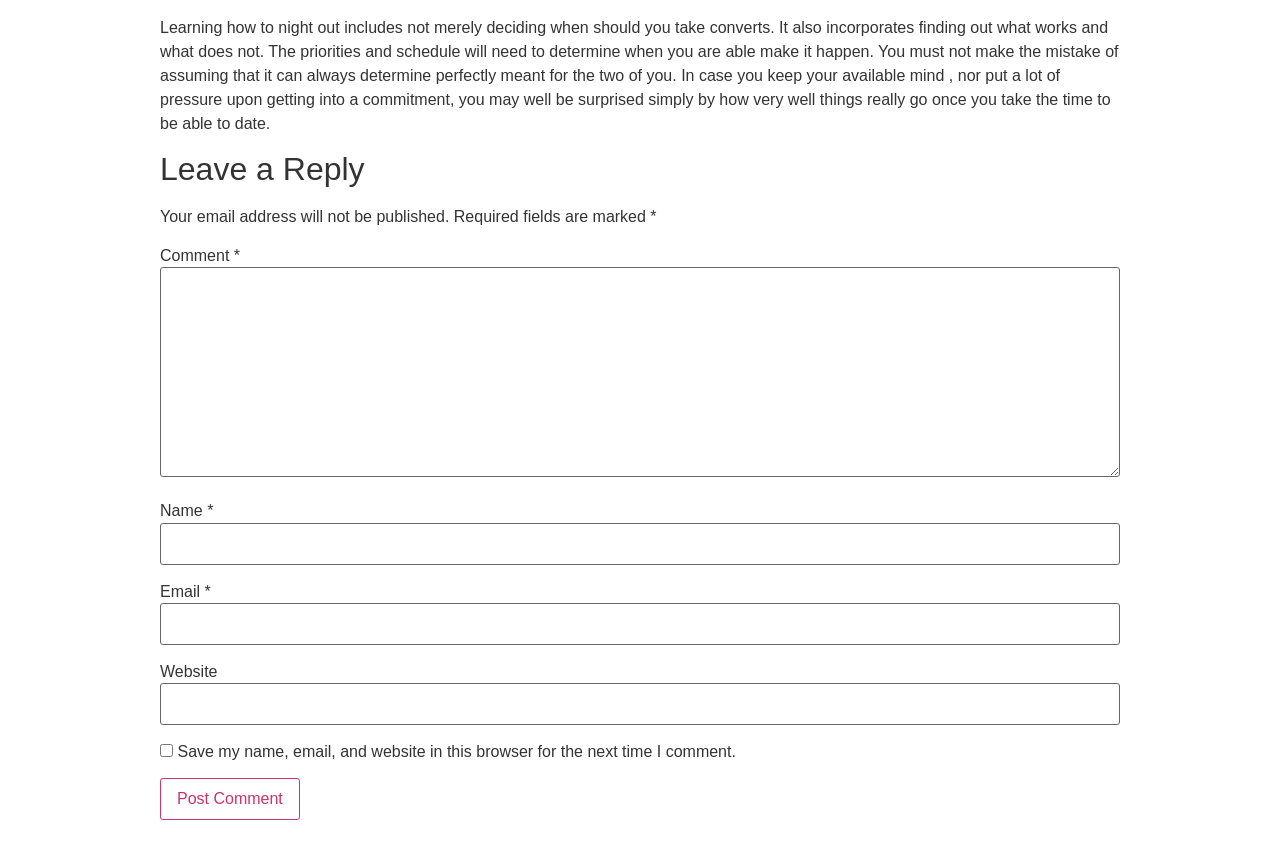Predict the bounding box for the UI component with the following description: "name="submit" value="Post Comment"".

[0.125, 0.898, 0.234, 0.947]